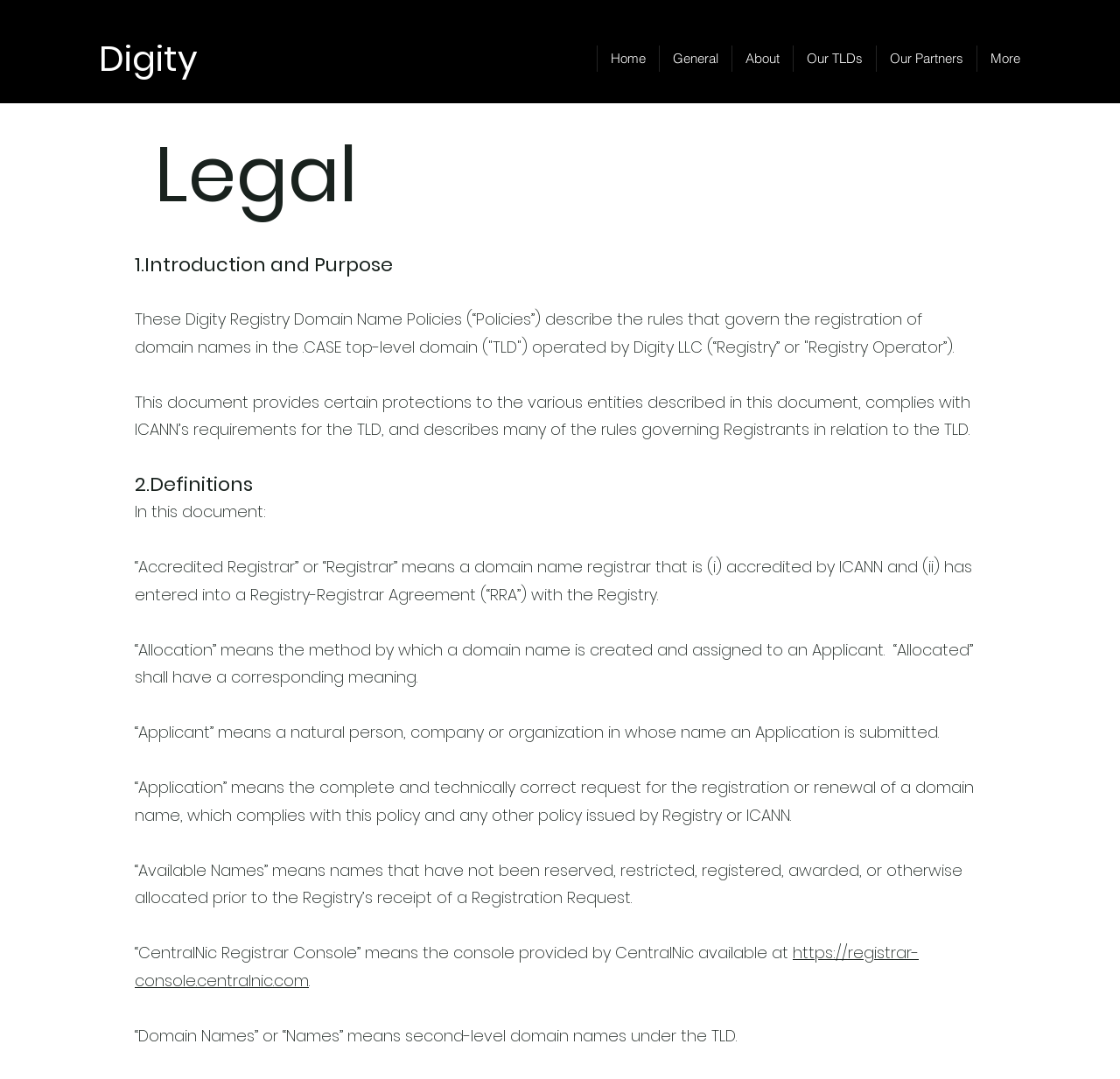Use a single word or phrase to respond to the question:
What is the CentralNic Registrar Console?

A console provided by CentralNic